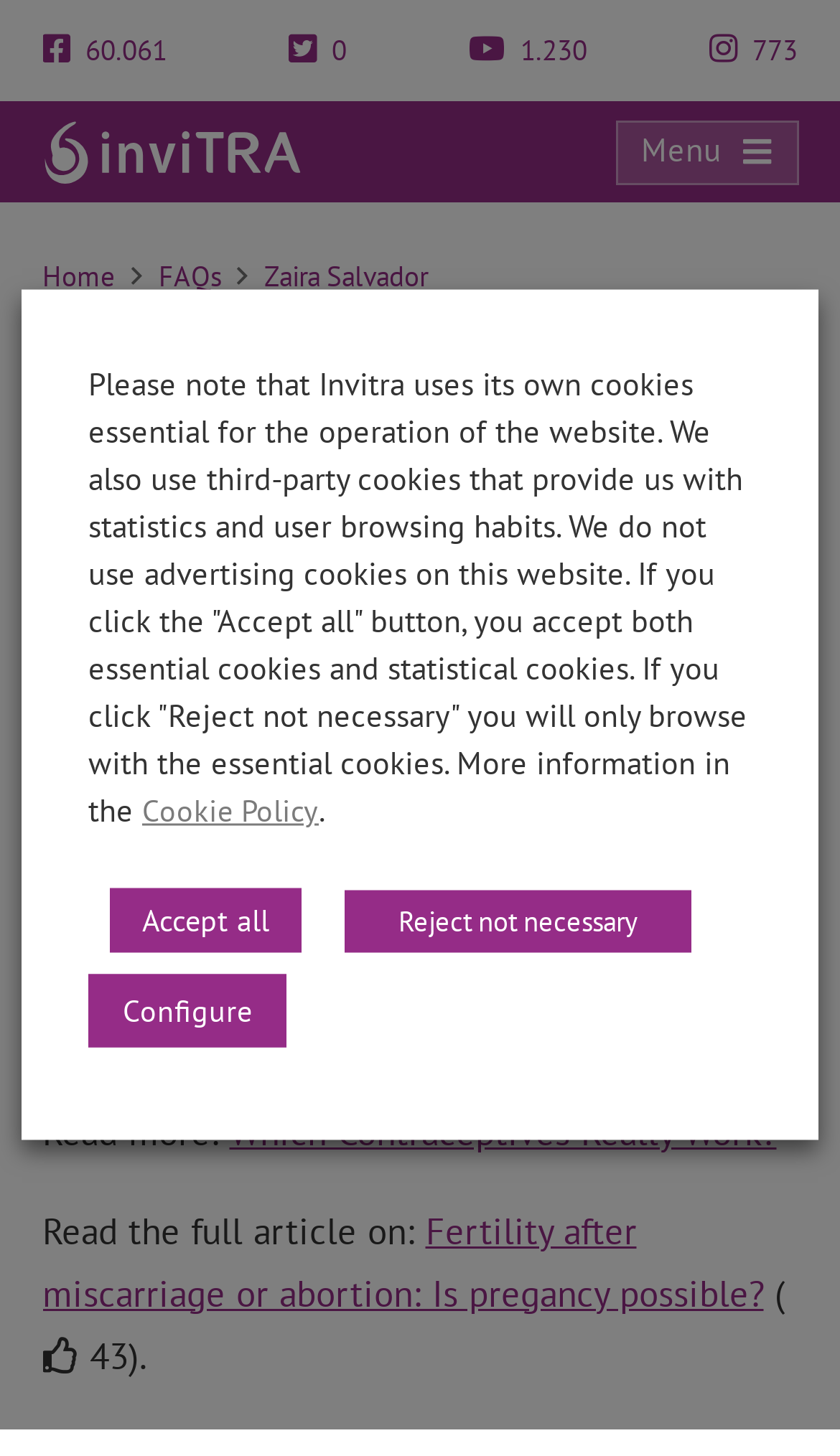Identify the coordinates of the bounding box for the element that must be clicked to accomplish the instruction: "Click the inviTRA logo".

[0.05, 0.082, 0.358, 0.126]